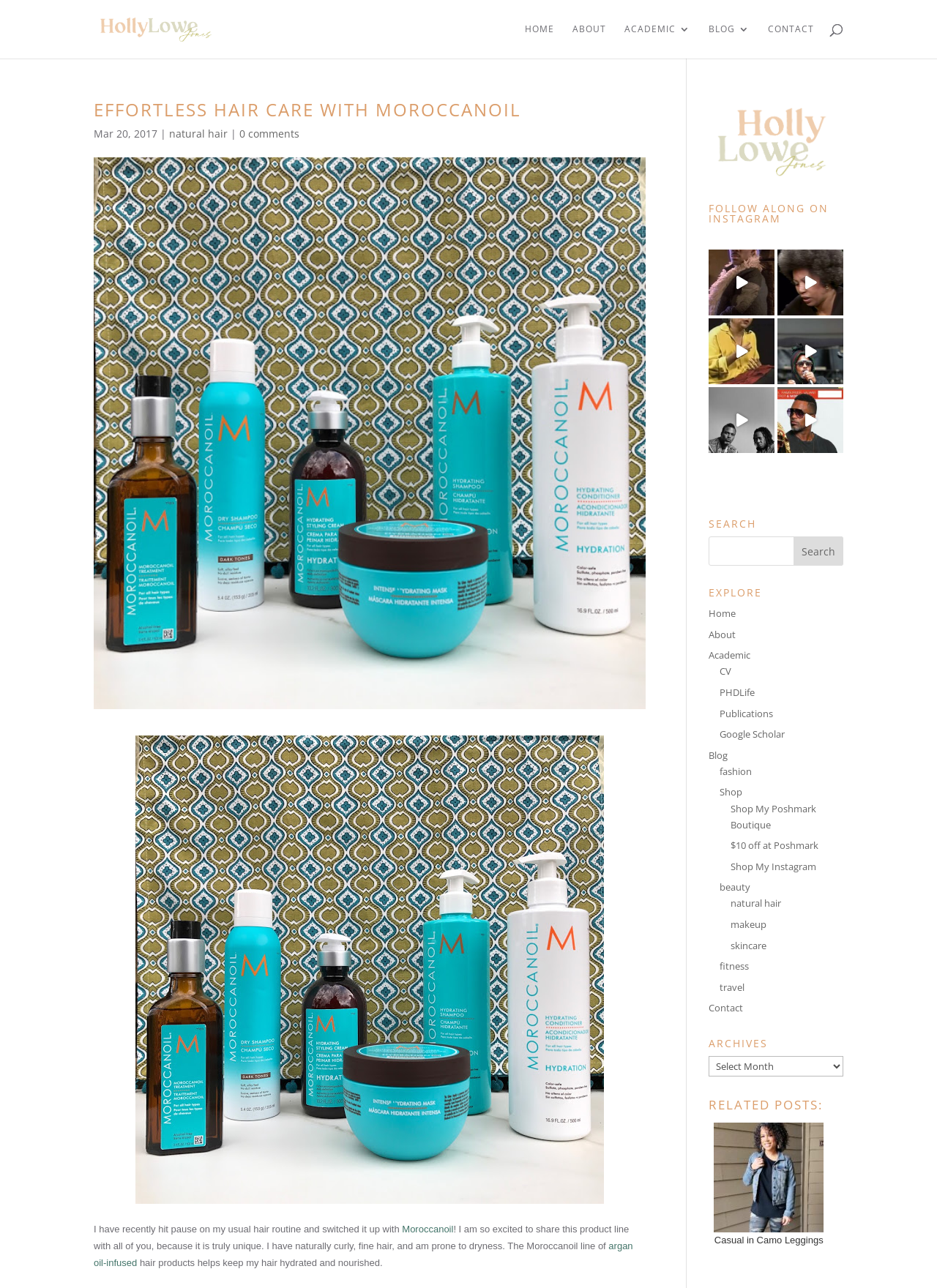Find the bounding box coordinates for the UI element that matches this description: "beauty".

[0.768, 0.684, 0.801, 0.694]